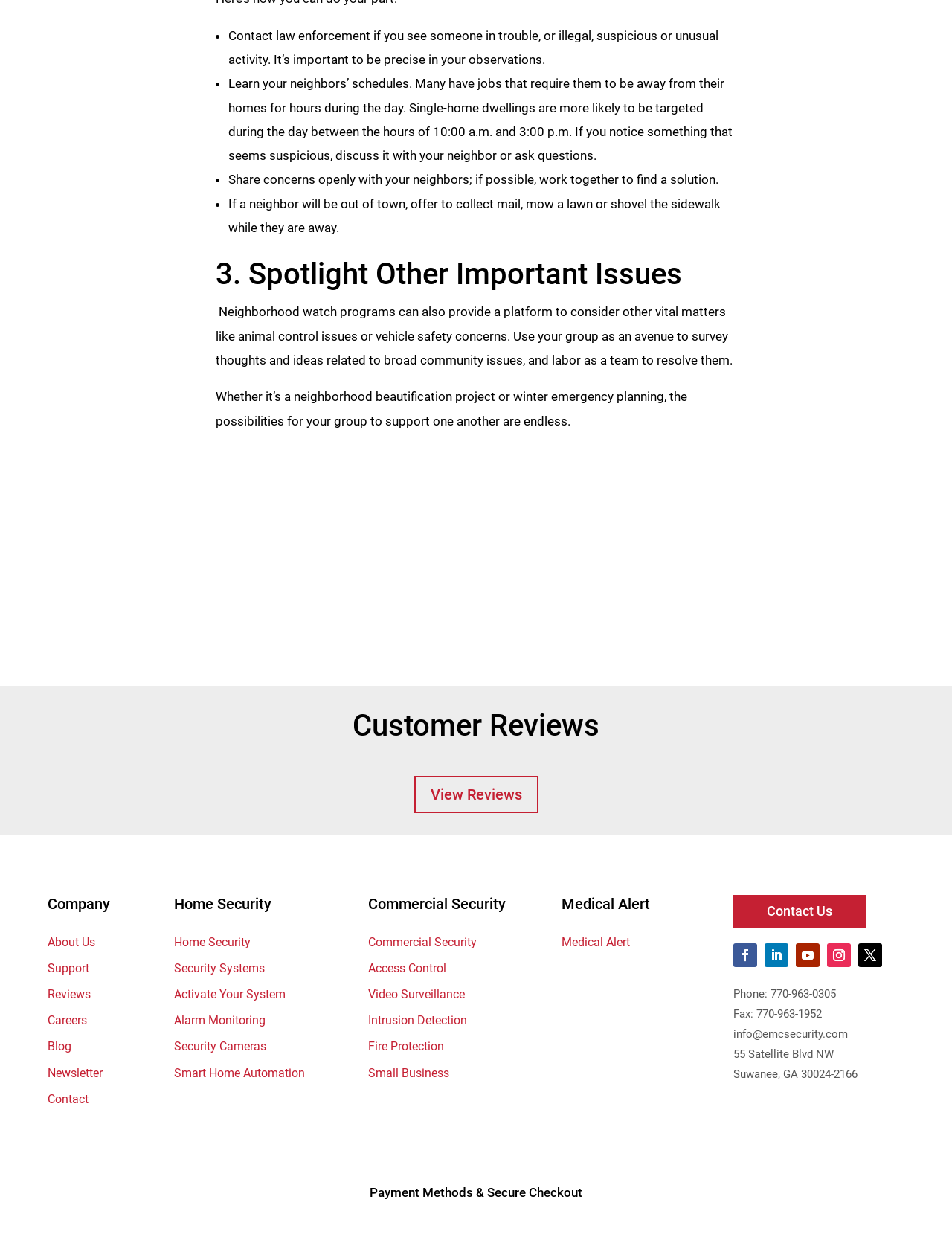Find the bounding box coordinates of the clickable element required to execute the following instruction: "Learn about the company". Provide the coordinates as four float numbers between 0 and 1, i.e., [left, top, right, bottom].

[0.05, 0.748, 0.1, 0.76]